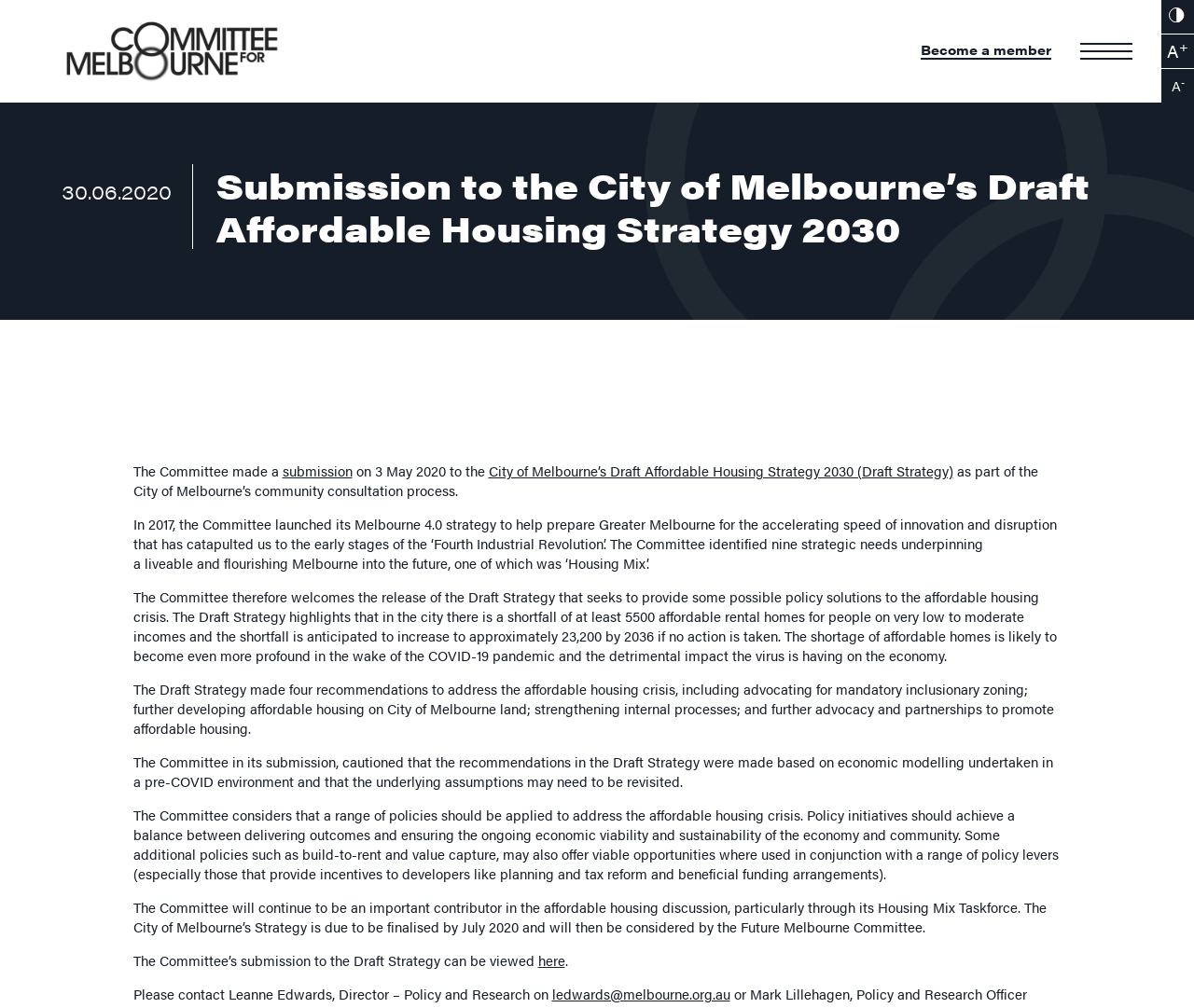Please locate the bounding box coordinates of the region I need to click to follow this instruction: "Toggle contrast mode".

[0.973, 0.0, 1.0, 0.034]